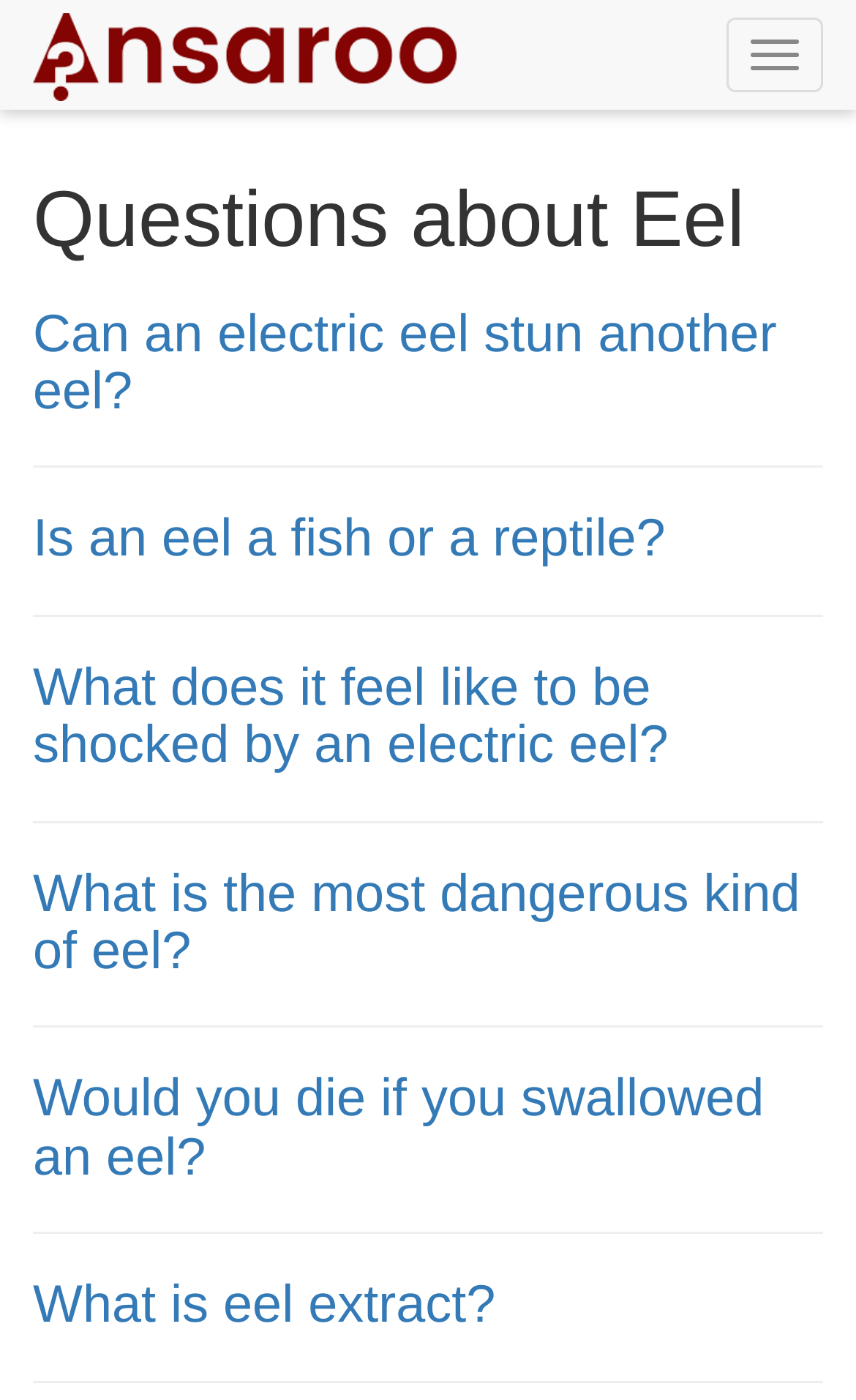Give a one-word or one-phrase response to the question:
Are the questions about eel separated by lines?

Yes